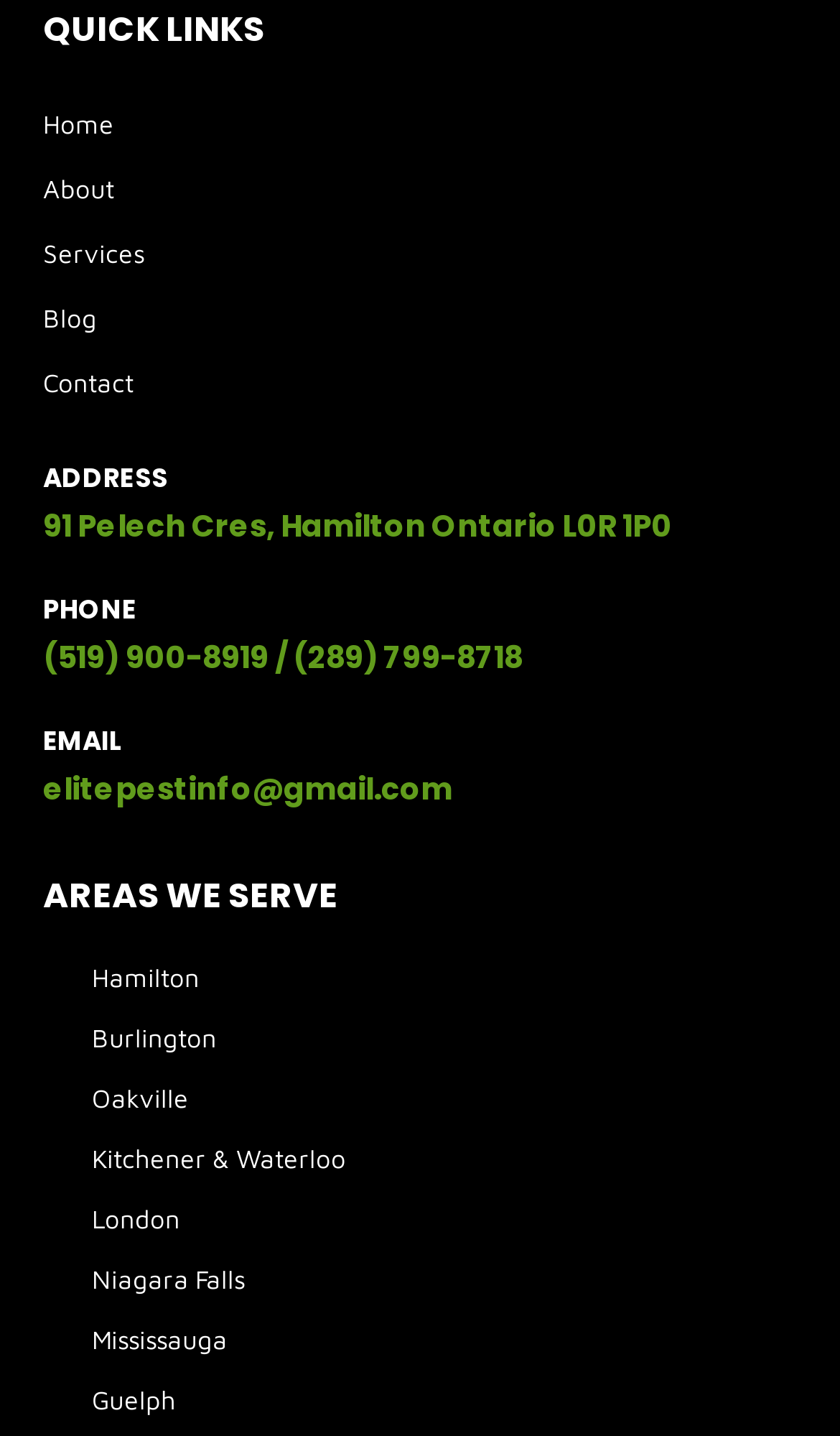Provide a short answer to the following question with just one word or phrase: What is the company's address?

91 Pelech Cres, Hamilton Ontario L0R 1P0